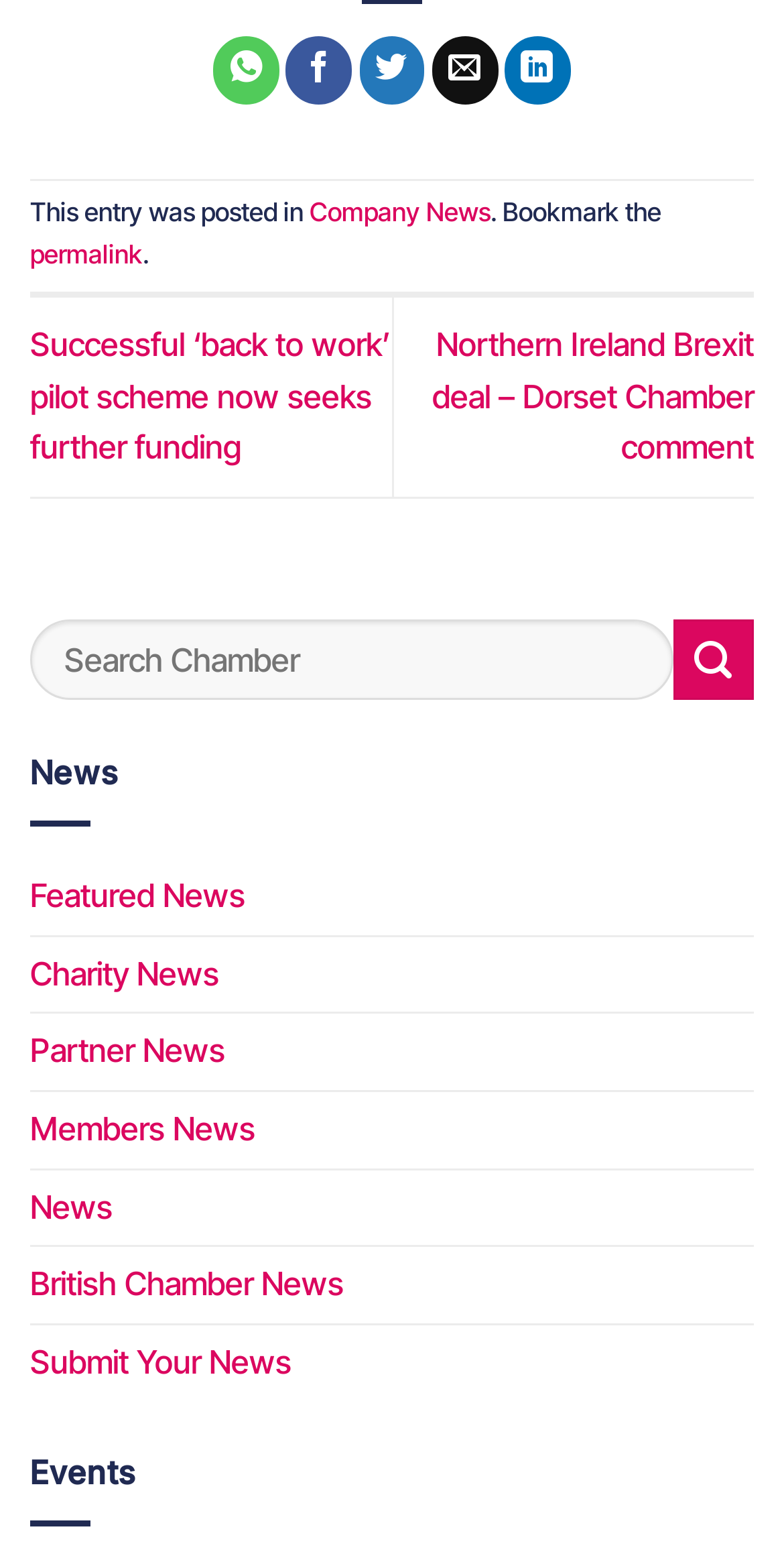Determine the bounding box for the UI element as described: "Company News". The coordinates should be represented as four float numbers between 0 and 1, formatted as [left, top, right, bottom].

[0.395, 0.127, 0.626, 0.146]